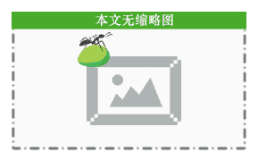What is the ant interacting with?
Please give a well-detailed answer to the question.

The caption states that the animated ant is interacting with a green object, which suggests that the ant is engaged with some sort of green entity or item within the illustration.